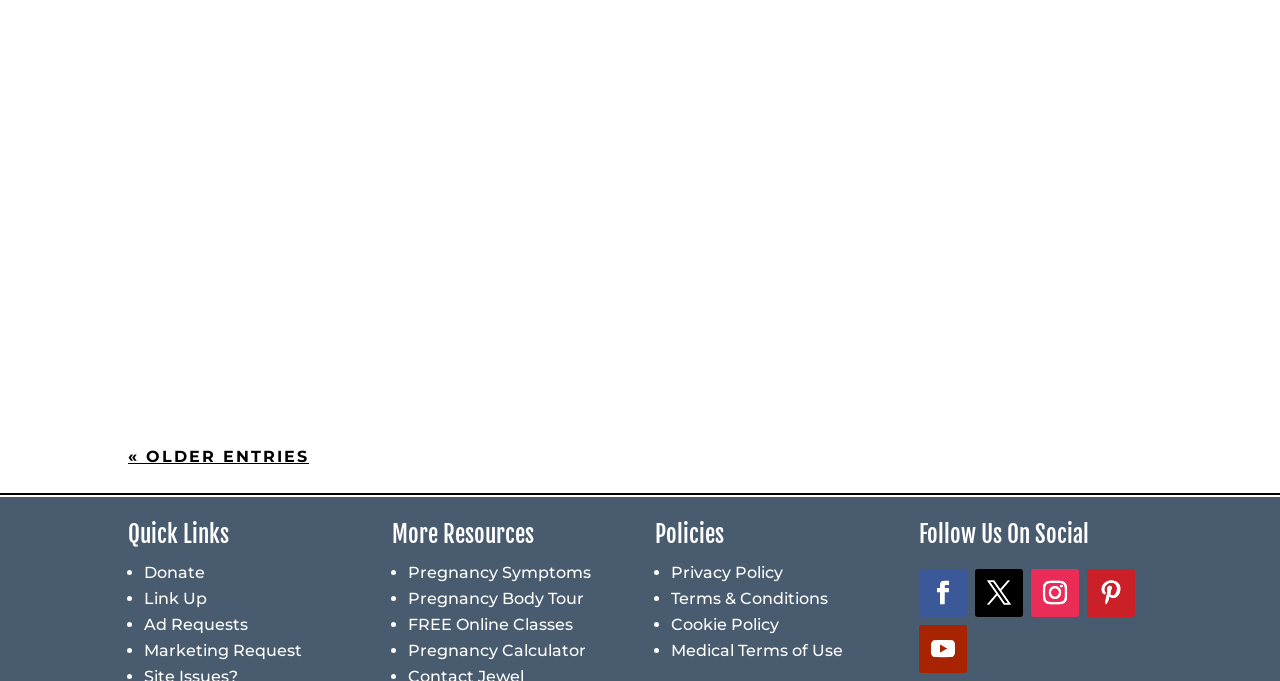Carefully examine the image and provide an in-depth answer to the question: What are the quick links provided?

The quick links are listed under the 'Quick Links' heading, which includes 'Donate', 'Link Up', 'Ad Requests', and 'Marketing Request'.